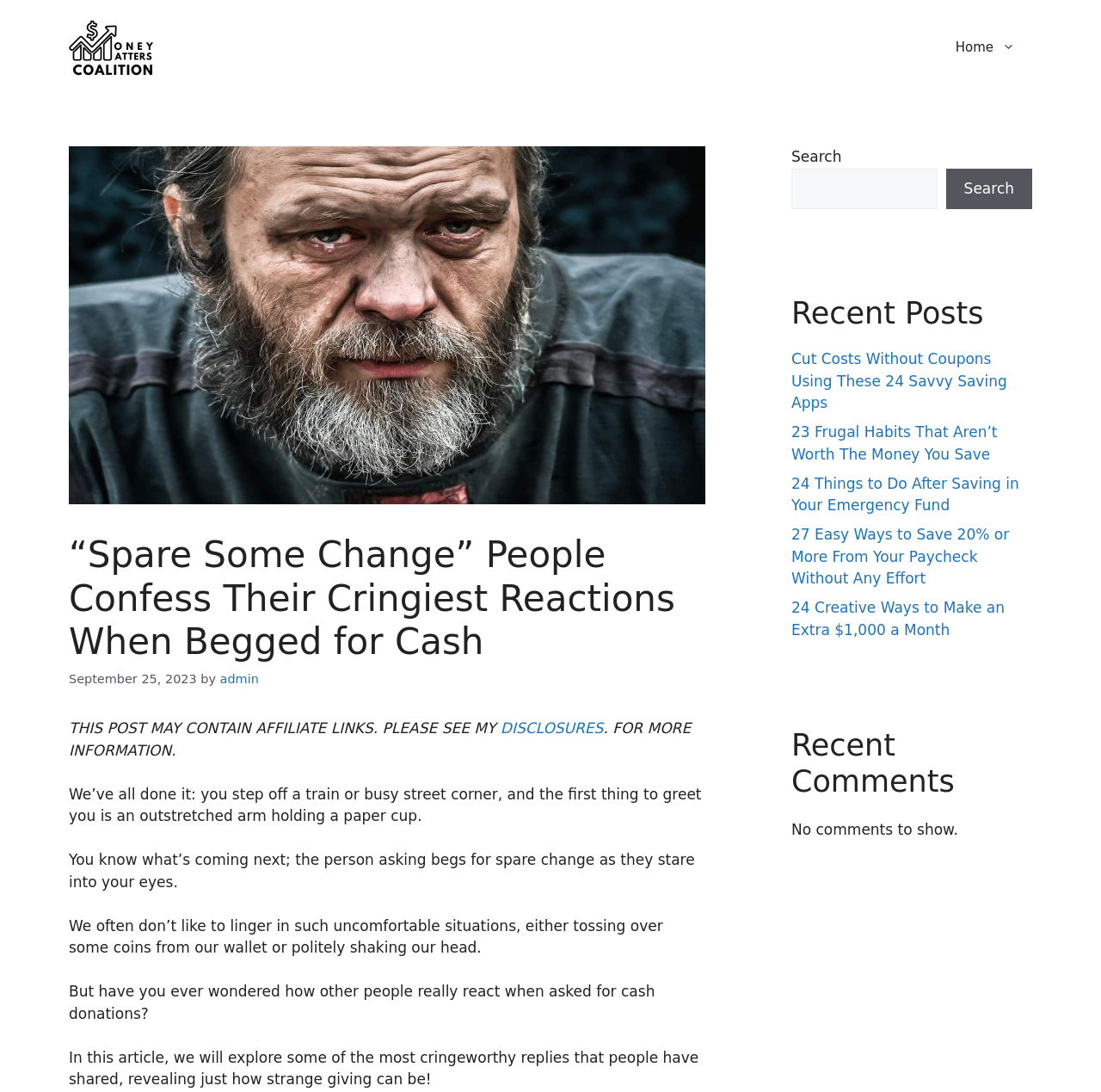What is the website's name?
Please respond to the question with a detailed and thorough explanation.

The website's name can be found in the banner section at the top of the webpage, where it says 'missionmoneymatters.org'.